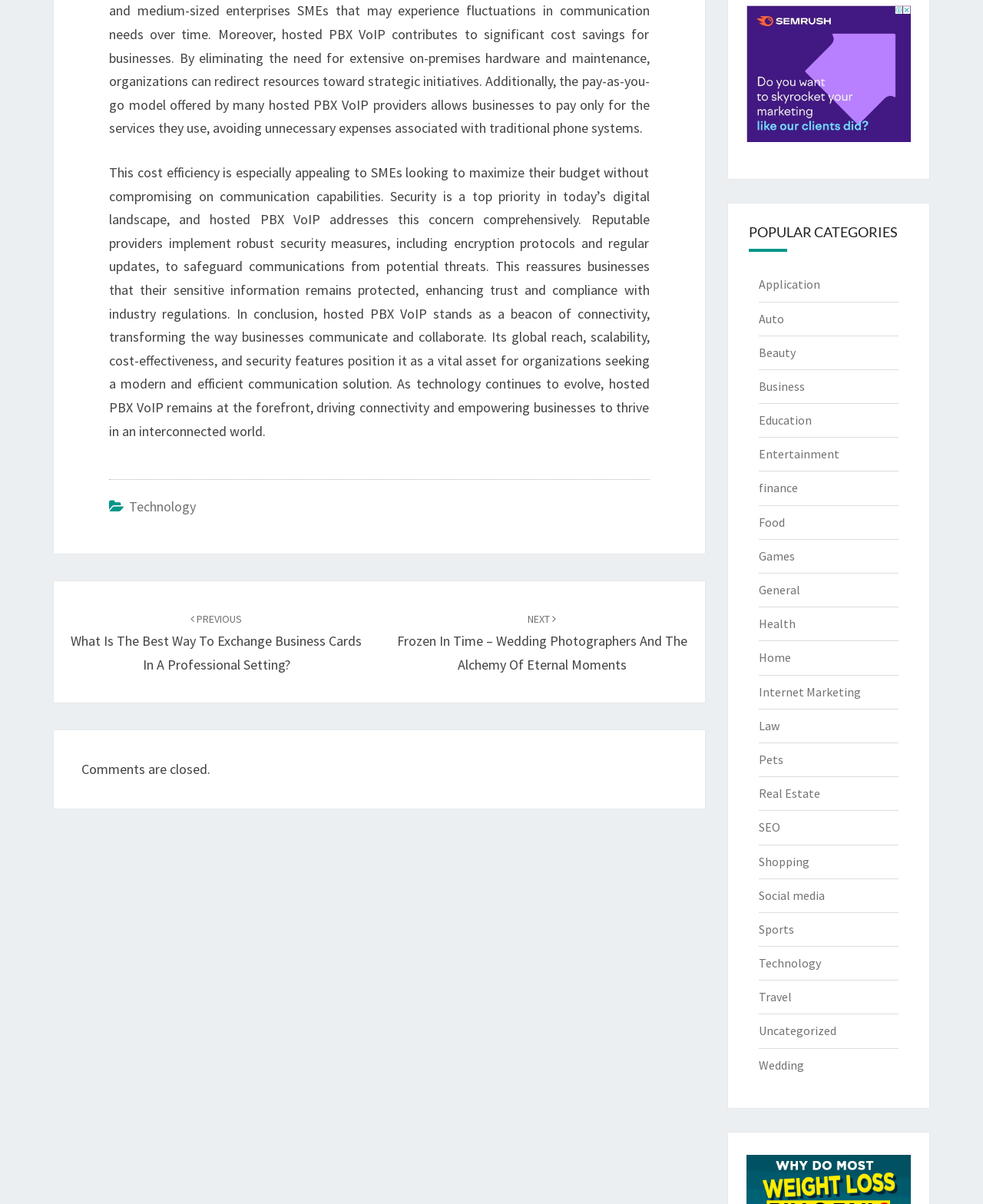Locate the bounding box coordinates of the segment that needs to be clicked to meet this instruction: "Explore the 'Internet Marketing' category".

[0.771, 0.568, 0.875, 0.581]